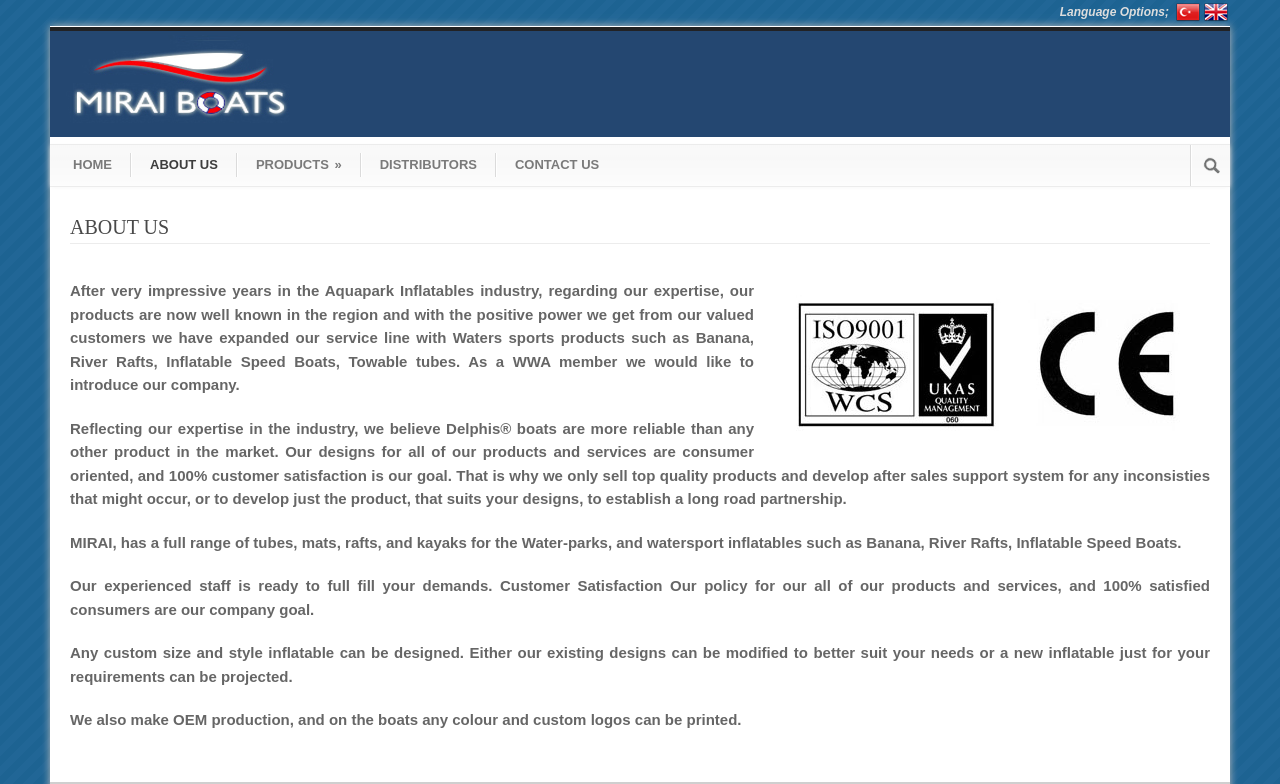What type of products does Mirai Boats offer?
Based on the image, answer the question with as much detail as possible.

Based on the webpage, Mirai Boats offers waters sports products such as Banana, River Rafts, Inflatable Speed Boats, Towable tubes, and other inflatables for water-parks, which is mentioned in the text 'After very impressive years in the Aquapark Inflatables industry, regarding our expertise, our products are now well known in the region and with the positive power we get from our valued customers we have expanded our service line with Waters sports products...'